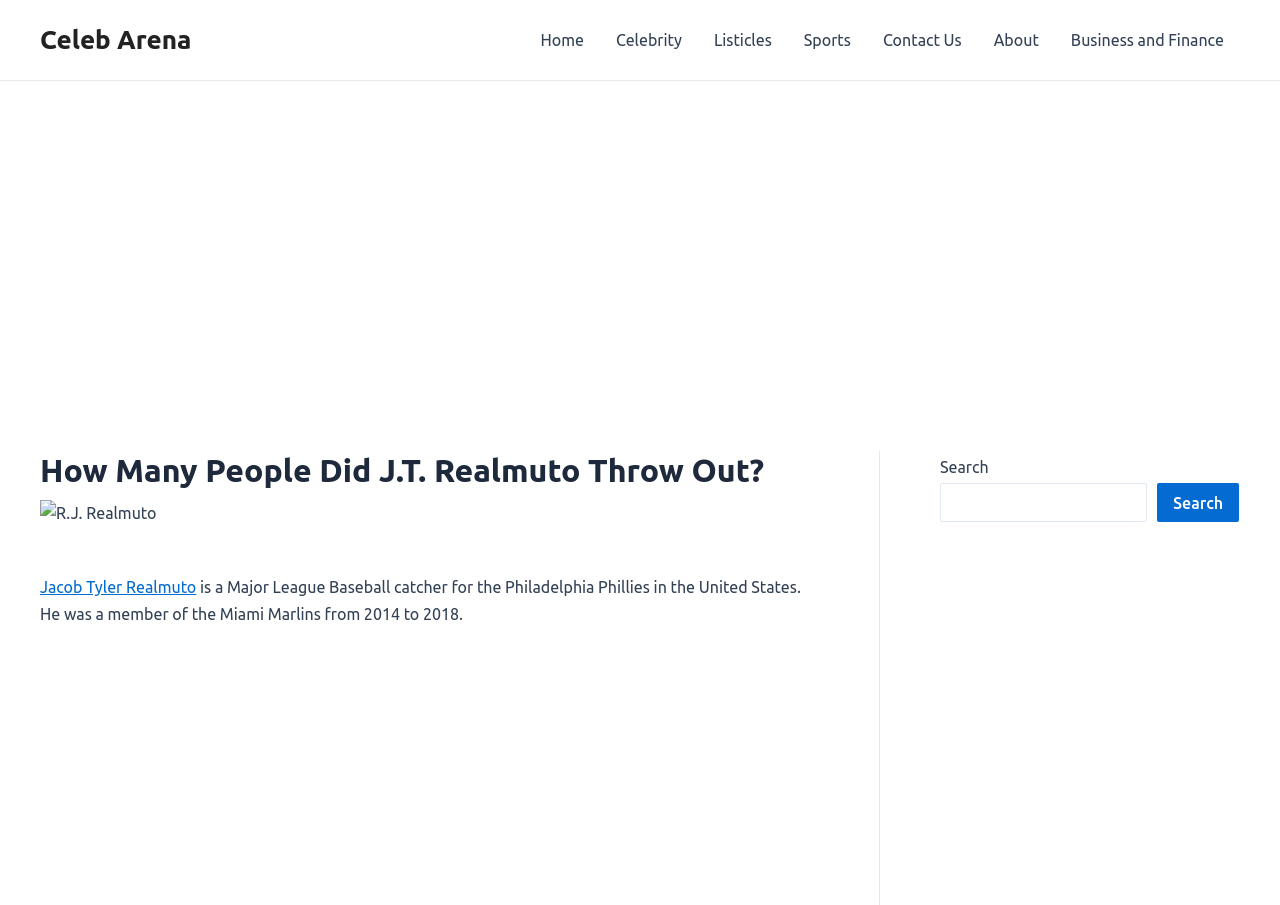What is the name of the website?
Answer briefly with a single word or phrase based on the image.

Celeb Arena